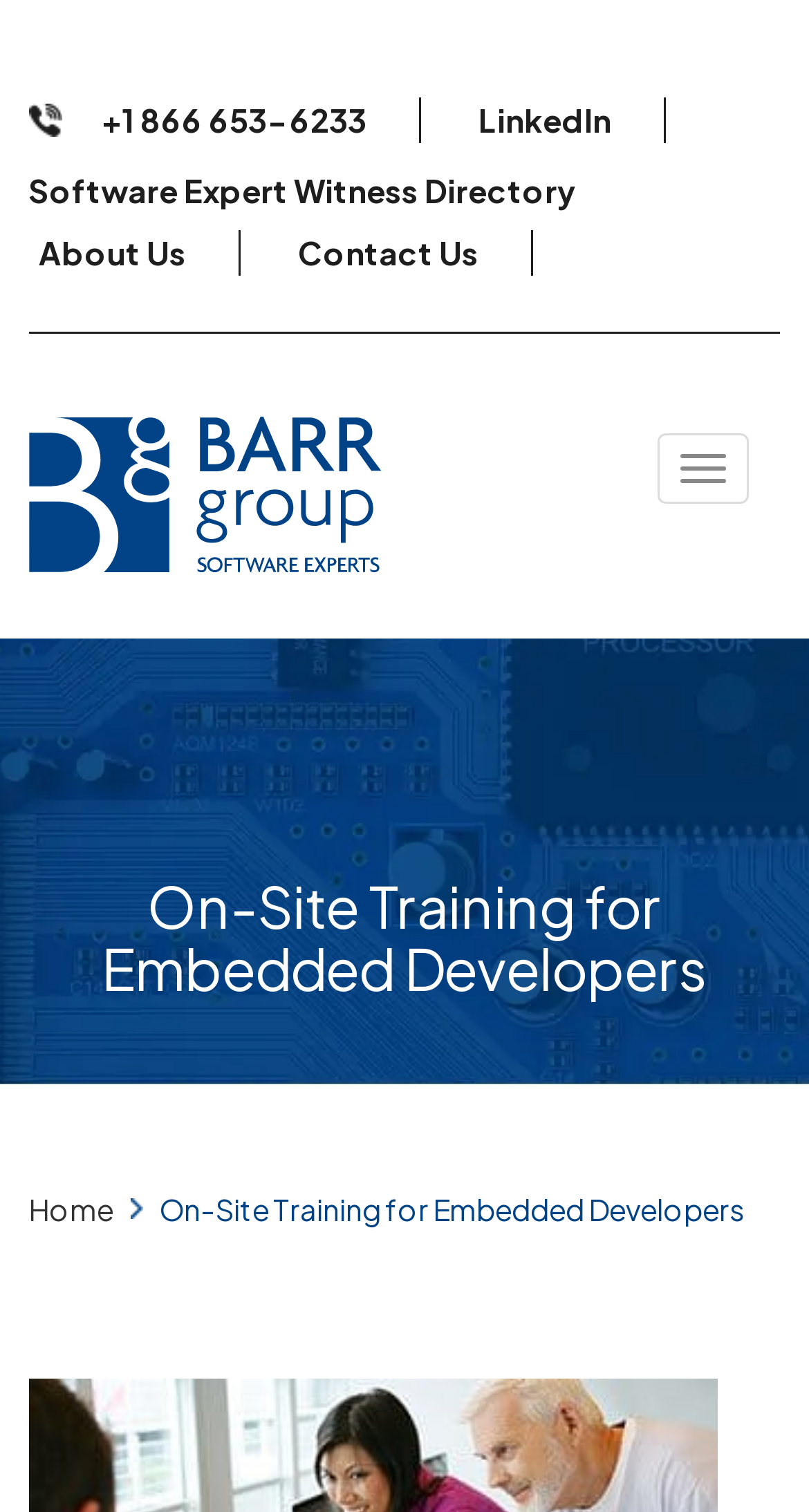Determine the bounding box for the described HTML element: "Primates". Ensure the coordinates are four float numbers between 0 and 1 in the format [left, top, right, bottom].

None